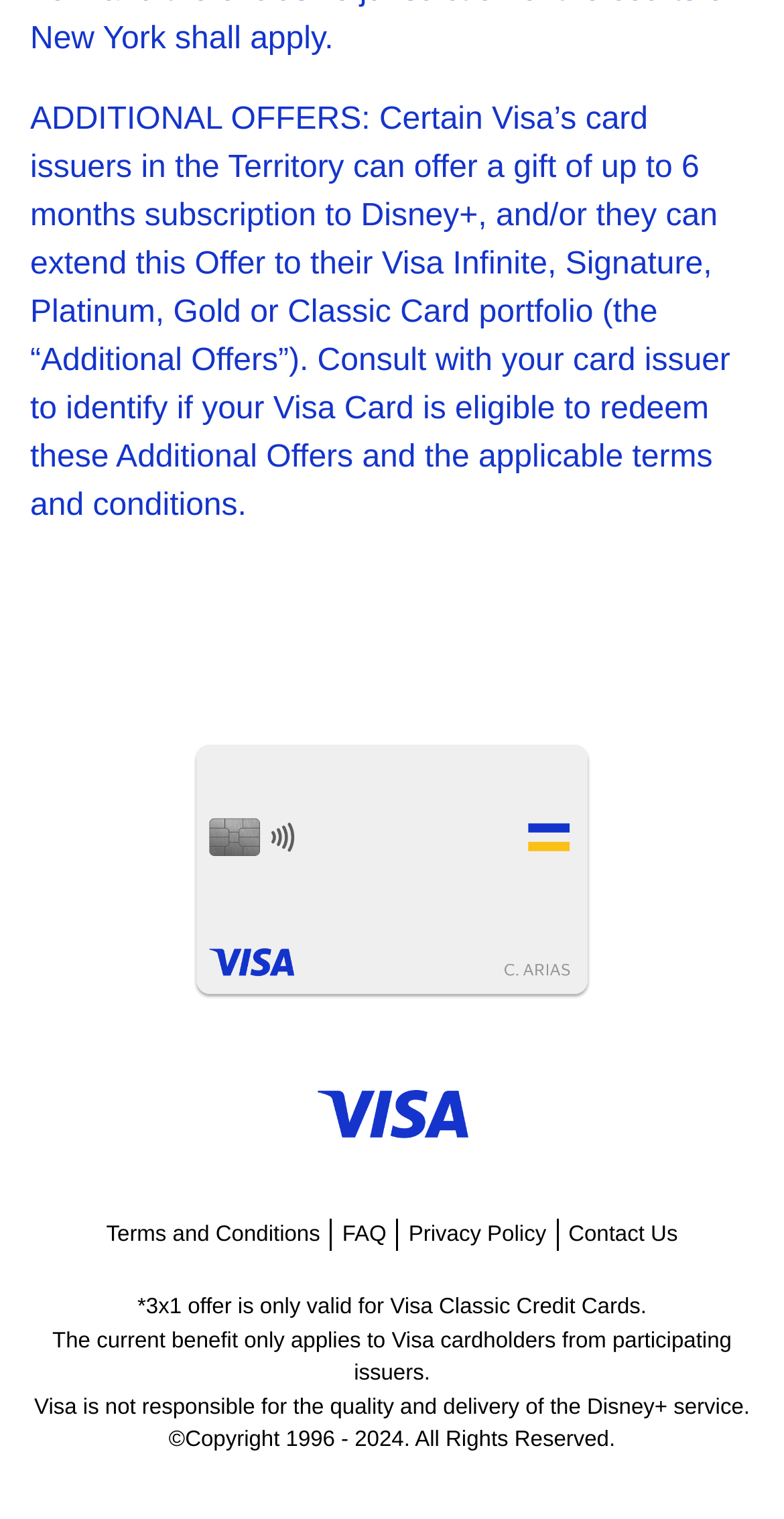What is the maximum subscription period offered?
Based on the image, respond with a single word or phrase.

6 months